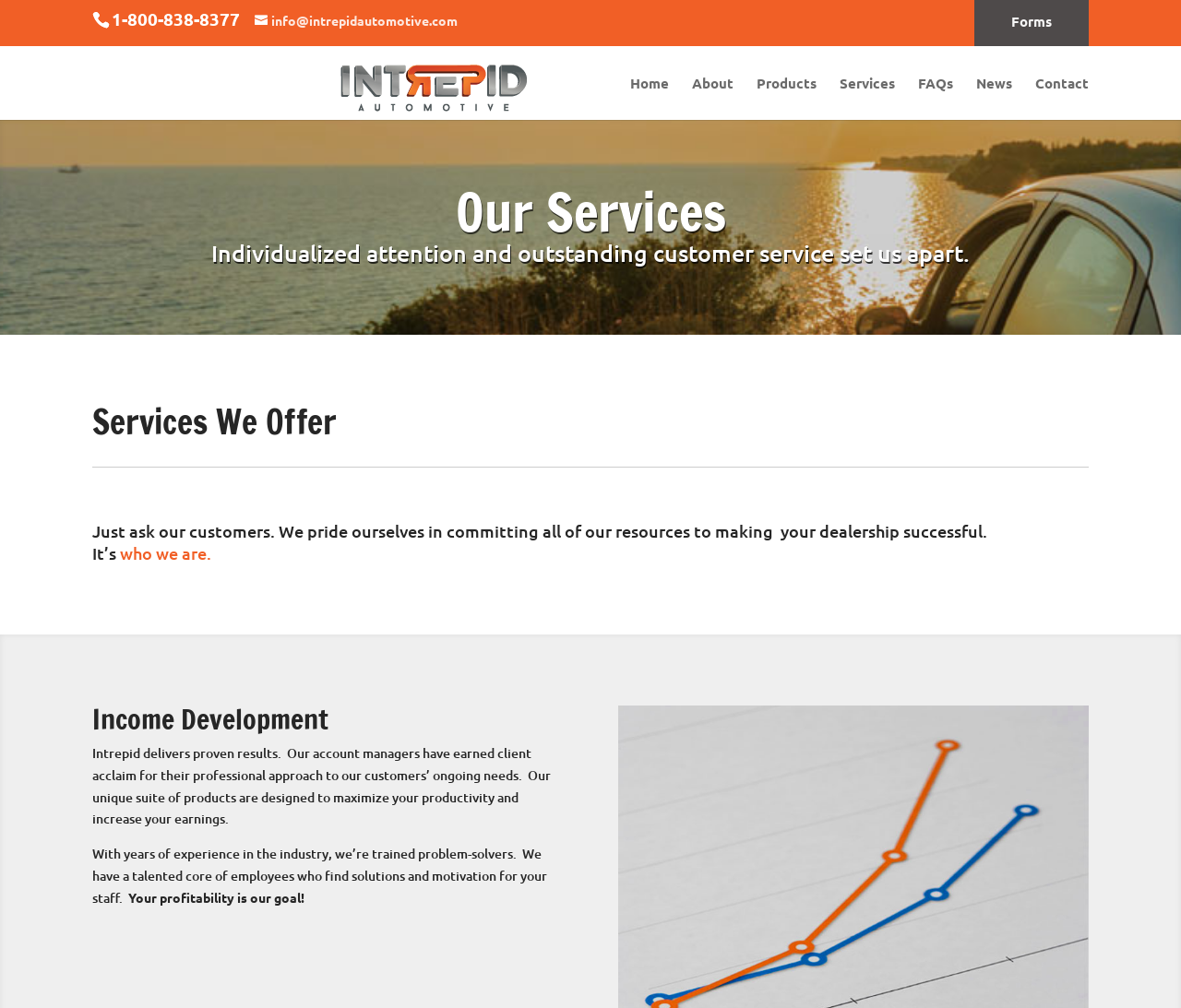How many links are in the top navigation bar?
Give a detailed explanation using the information visible in the image.

I counted the number of link elements in the top navigation bar, which are 'Home', 'About', 'Products', 'Services', 'FAQs', 'News', and 'Contact', and found that there are 7 links in total.